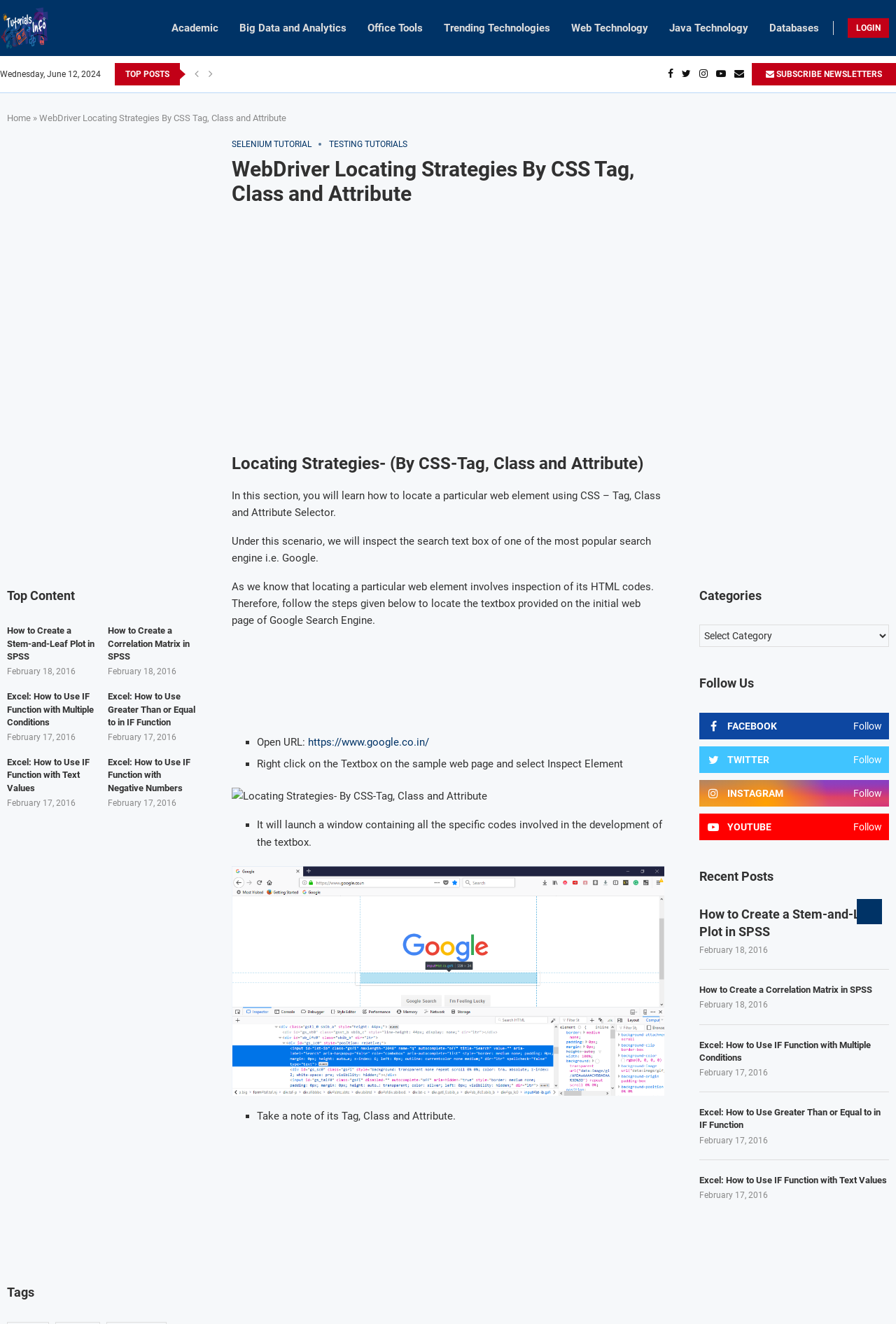What is the topic of the tutorial?
Answer the question with a single word or phrase by looking at the picture.

WebDriver Locating Strategies